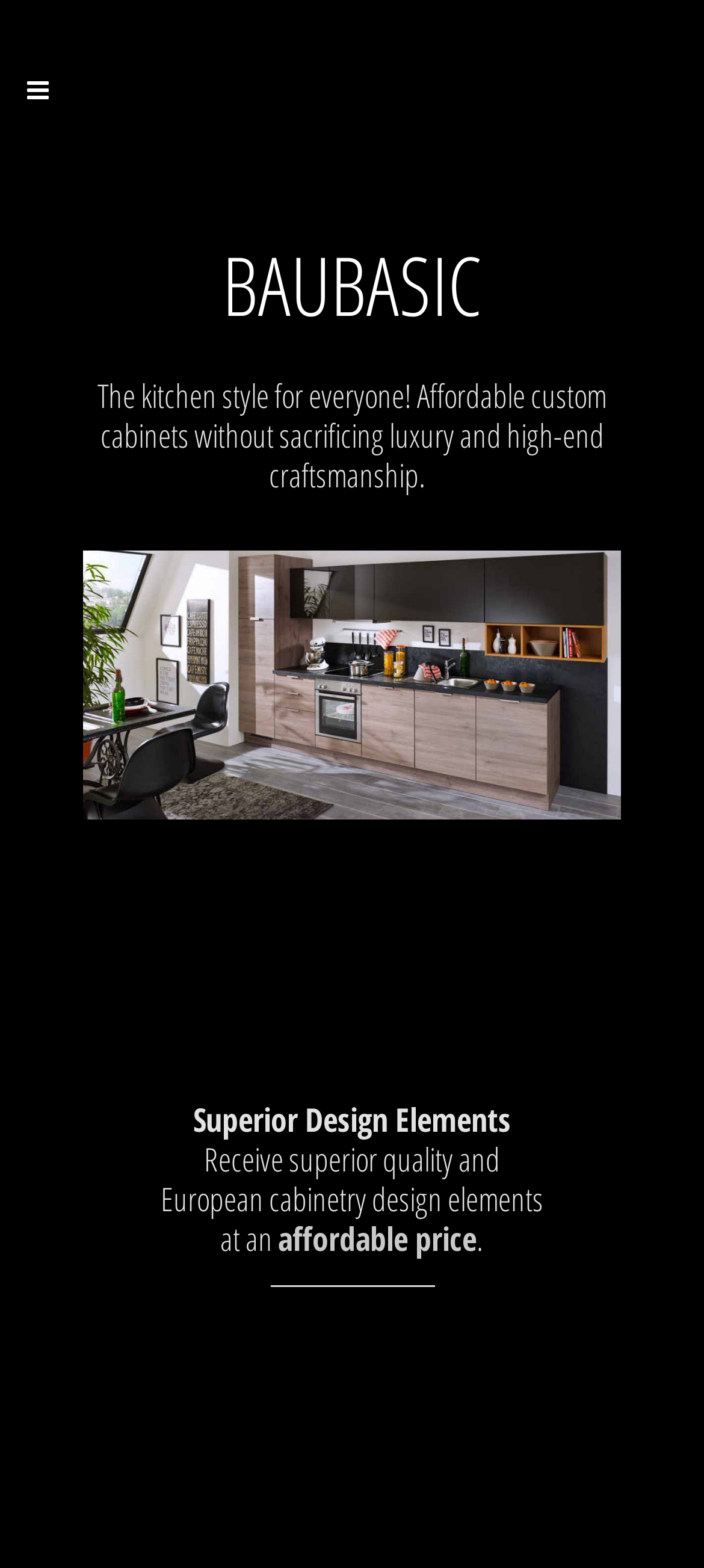Using a single word or phrase, answer the following question: 
What is Baubasic?

Kitchen style